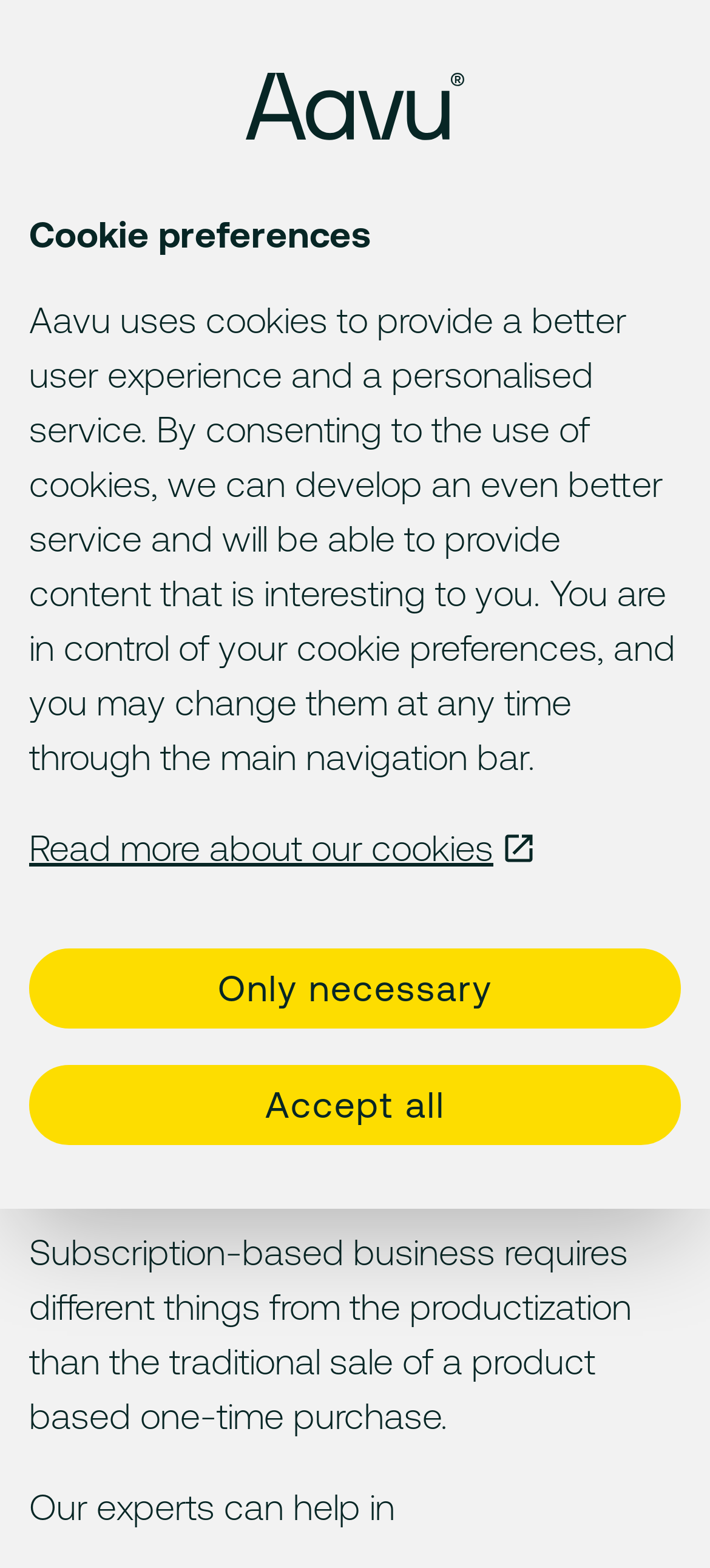Please provide a comprehensive response to the question based on the details in the image: What is the purpose of cookies on Aavu's website?

The webpage states that Aavu uses cookies to provide a better user experience and a personalised service, as mentioned in the static text 'Aavu uses cookies to provide a better user experience and a personalised service'.